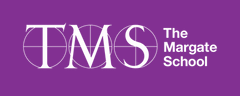Detail every significant feature and component of the image.

The image features the logo of The Margate School (TMS), set against a vibrant purple background. The design prominently displays the letters "TMS" in a stylized format, surrounded by circular motifs, emphasizing creativity and artistic expression. Below the initials, the full name "The Margate School" is written in a clean, modern font. This logo represents the institution's commitment to integrating liberal arts with innovative educational practices, appealing to prospective students and the community alike.